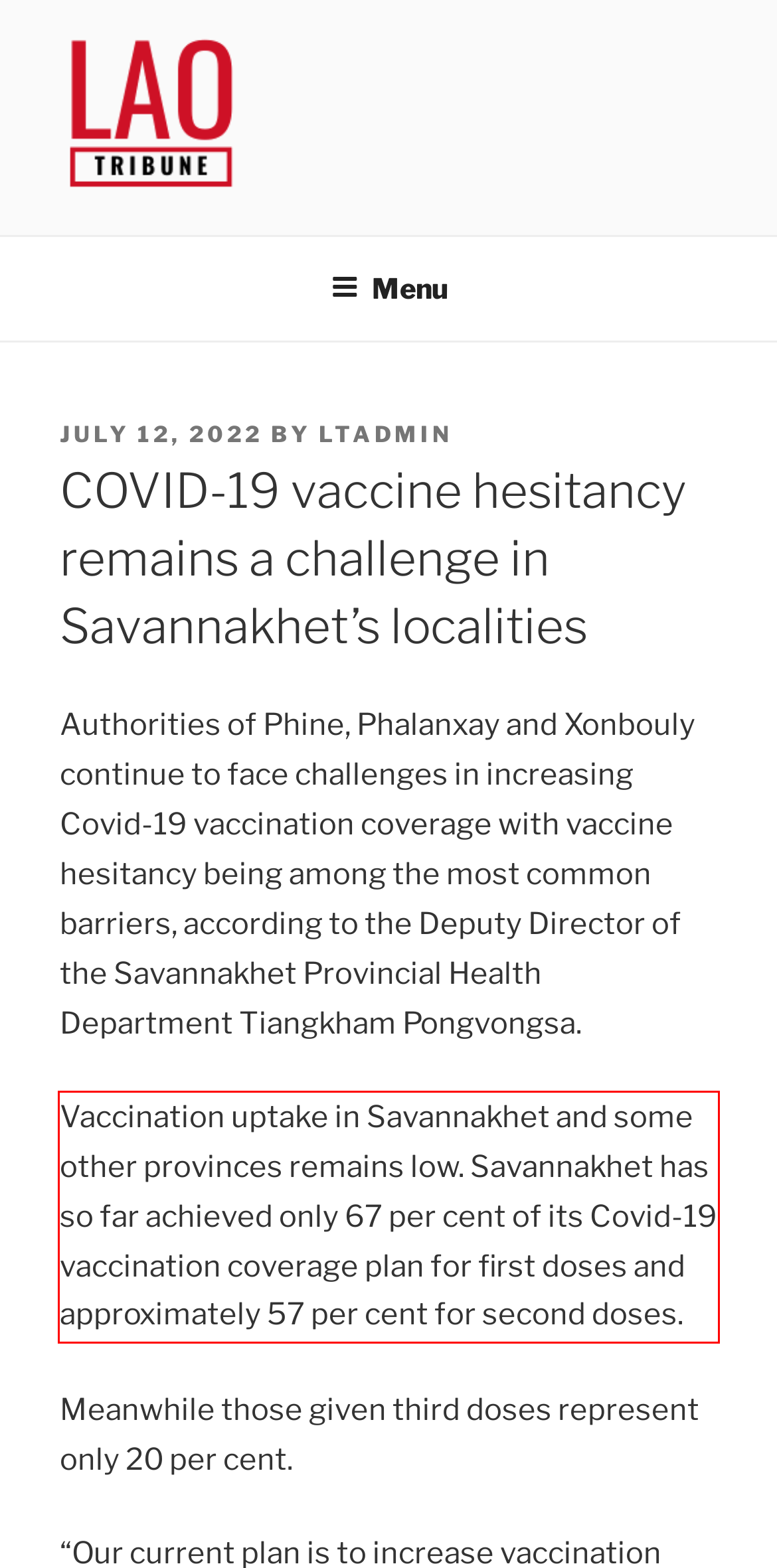Identify the text inside the red bounding box on the provided webpage screenshot by performing OCR.

Vaccination uptake in Savannakhet and some other provinces remains low. Savannakhet has so far achieved only 67 per cent of its Covid-19 vaccination coverage plan for first doses and approximately 57 per cent for second doses.